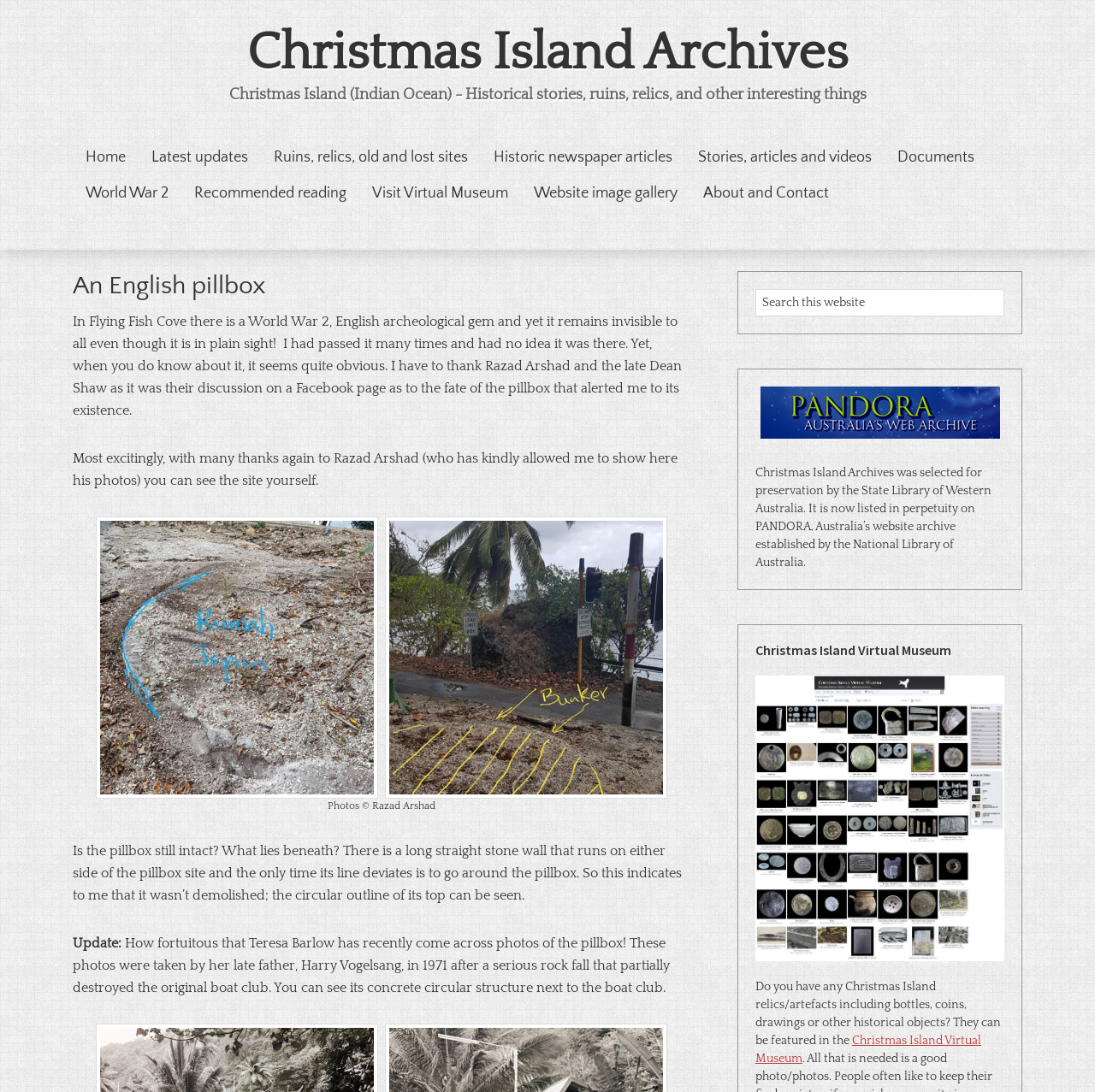Can you identify the bounding box coordinates of the clickable region needed to carry out this instruction: 'Explore the Christmas Island Virtual Museum'? The coordinates should be four float numbers within the range of 0 to 1, stated as [left, top, right, bottom].

[0.69, 0.946, 0.896, 0.975]